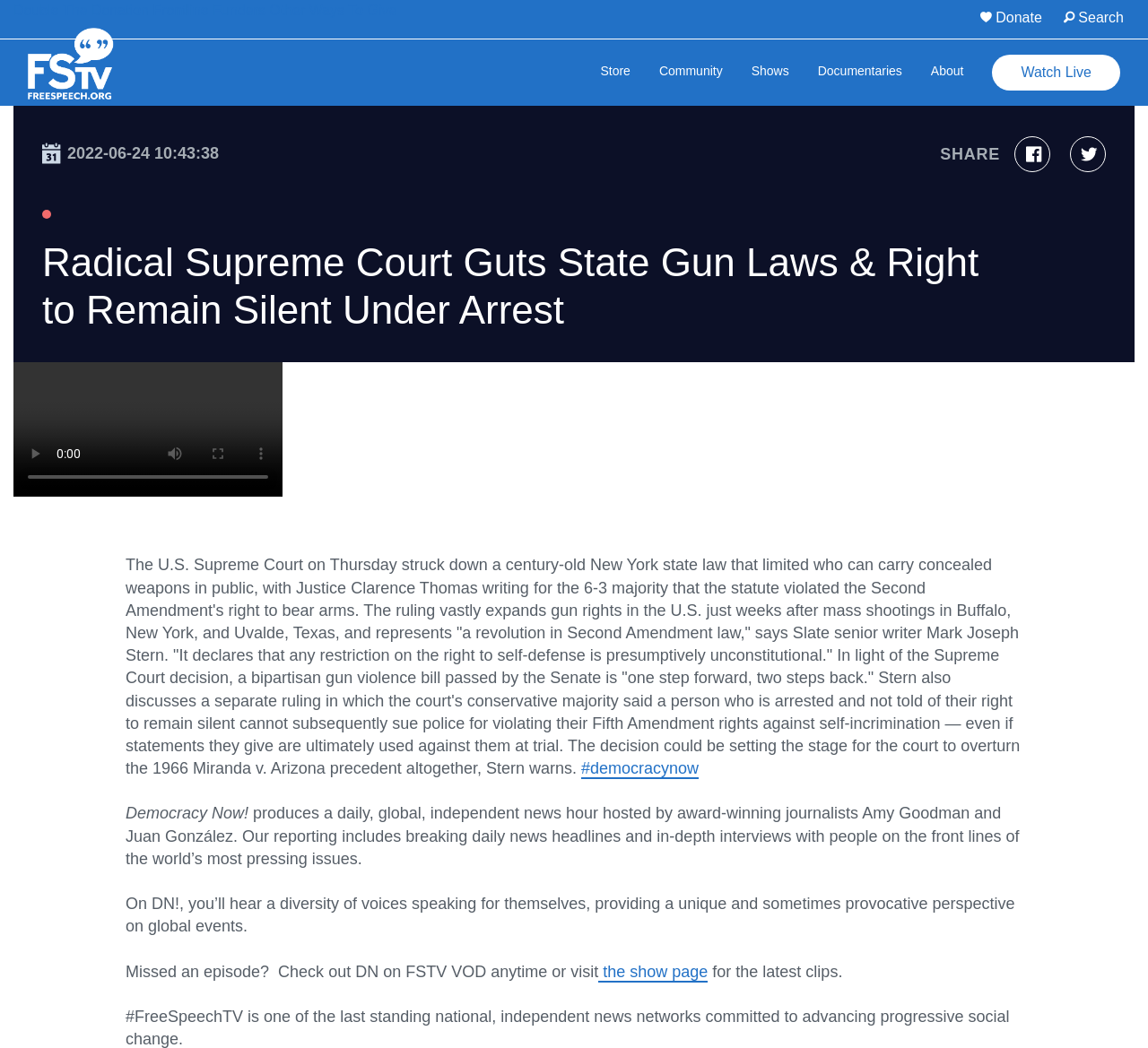Identify the bounding box coordinates for the UI element described by the following text: "Other Ways To Give". Provide the coordinates as four float numbers between 0 and 1, in the format [left, top, right, bottom].

[0.235, 0.003, 0.346, 0.017]